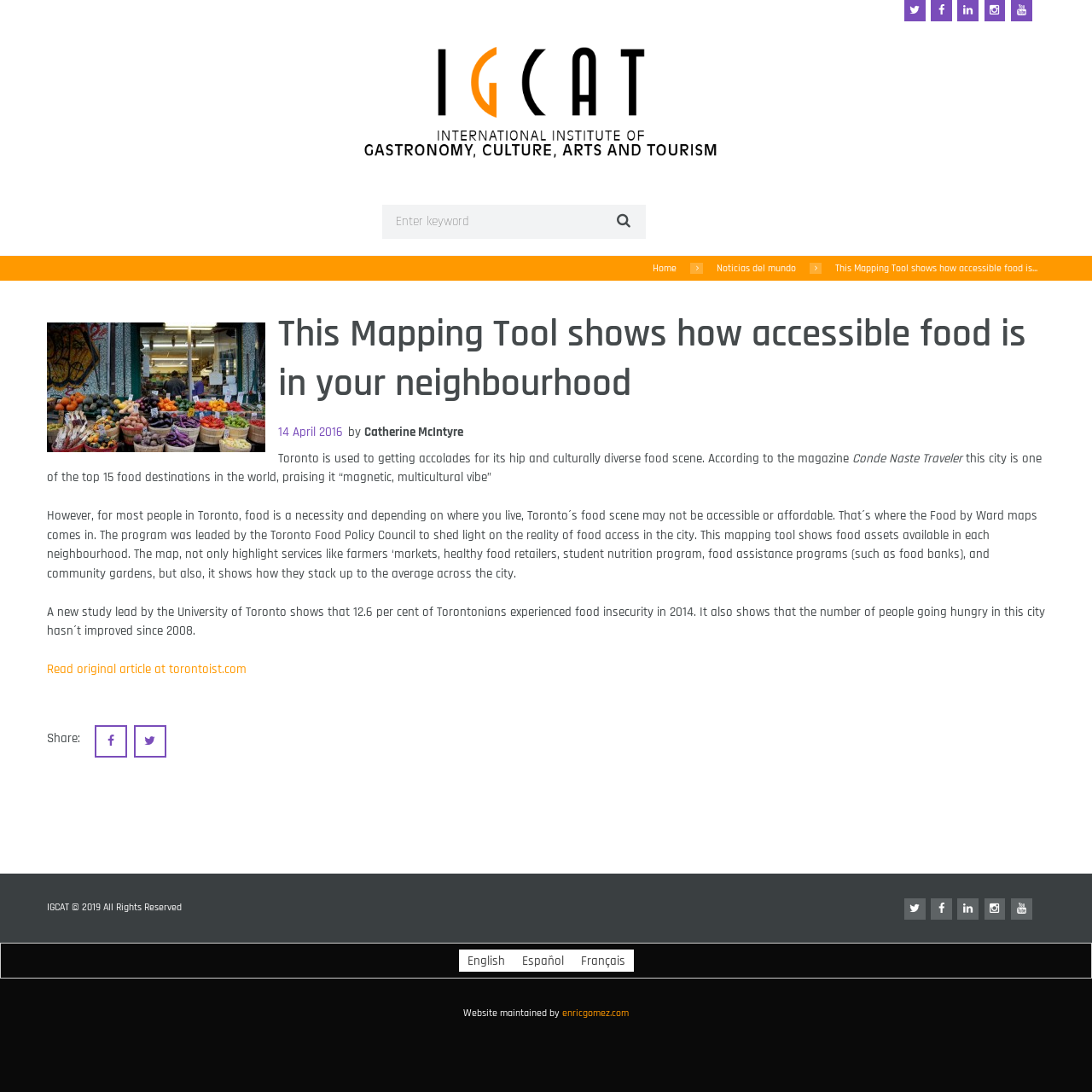Could you identify the text that serves as the heading for this webpage?

This Mapping Tool shows how accessible food is in your neighbourhood